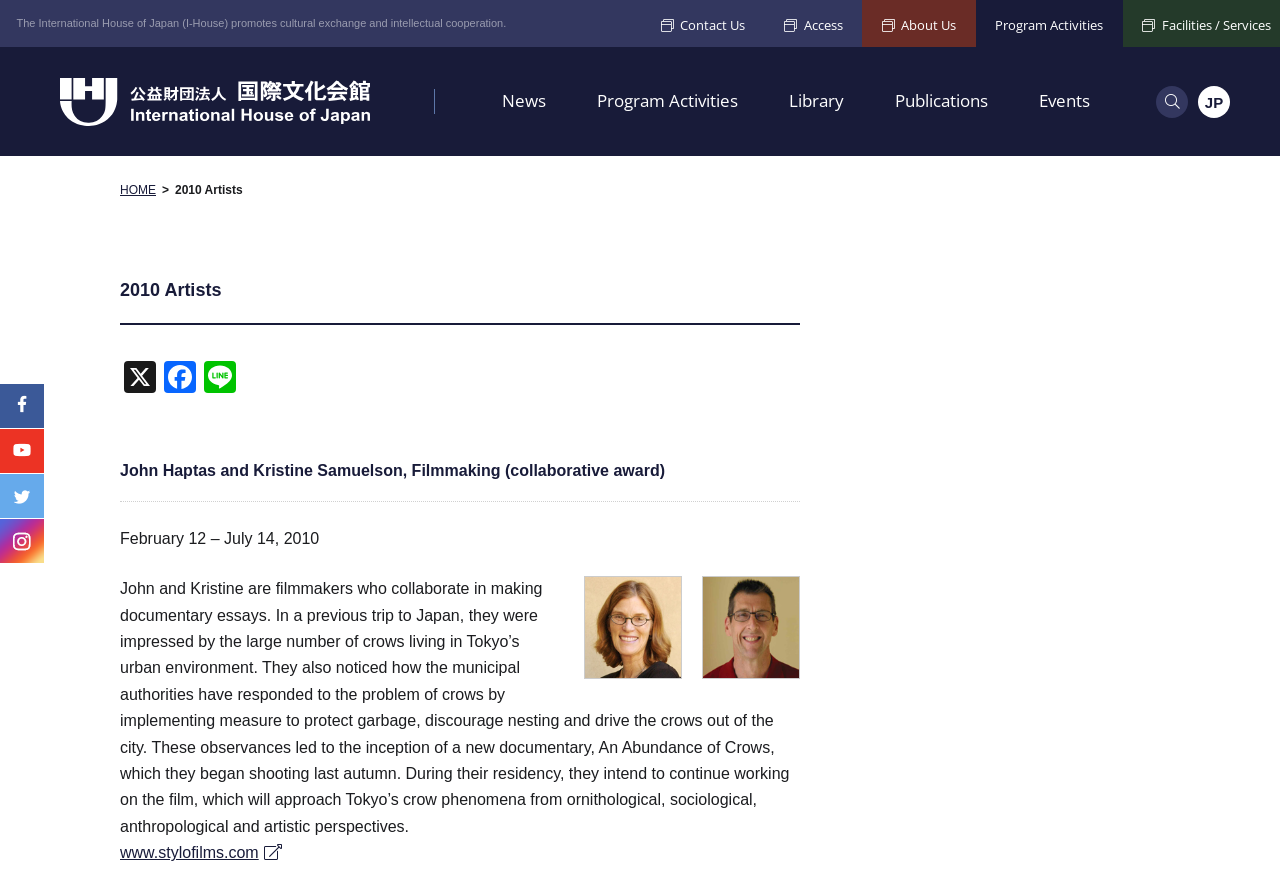What is the name of the program?
Using the image, elaborate on the answer with as much detail as possible.

The name of the program can be found in the heading element '2010 Artists' which is located at the top of the webpage, indicating that the webpage is about the 2010 Artists program.